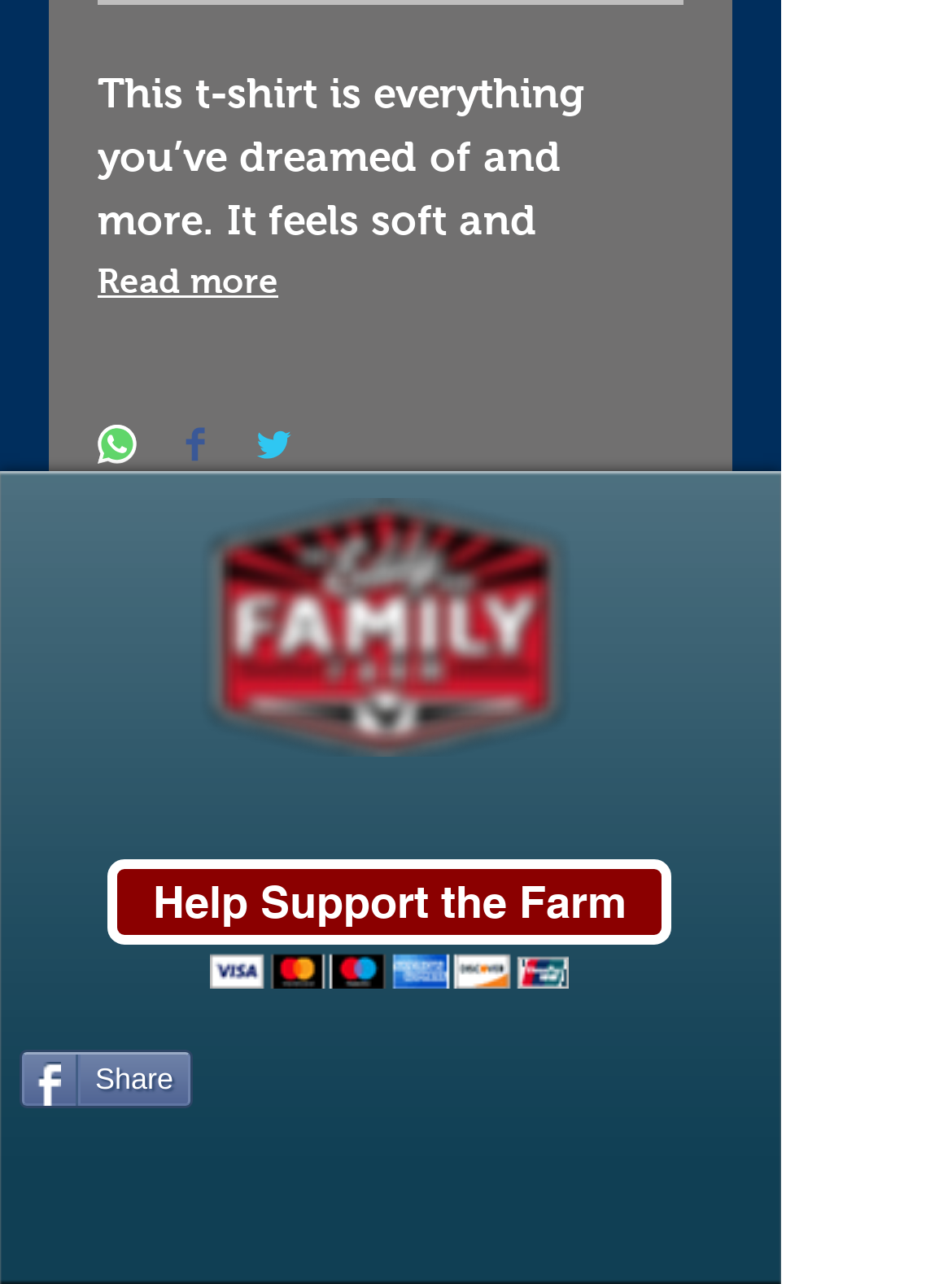Please locate the clickable area by providing the bounding box coordinates to follow this instruction: "Search Conservapedia".

None